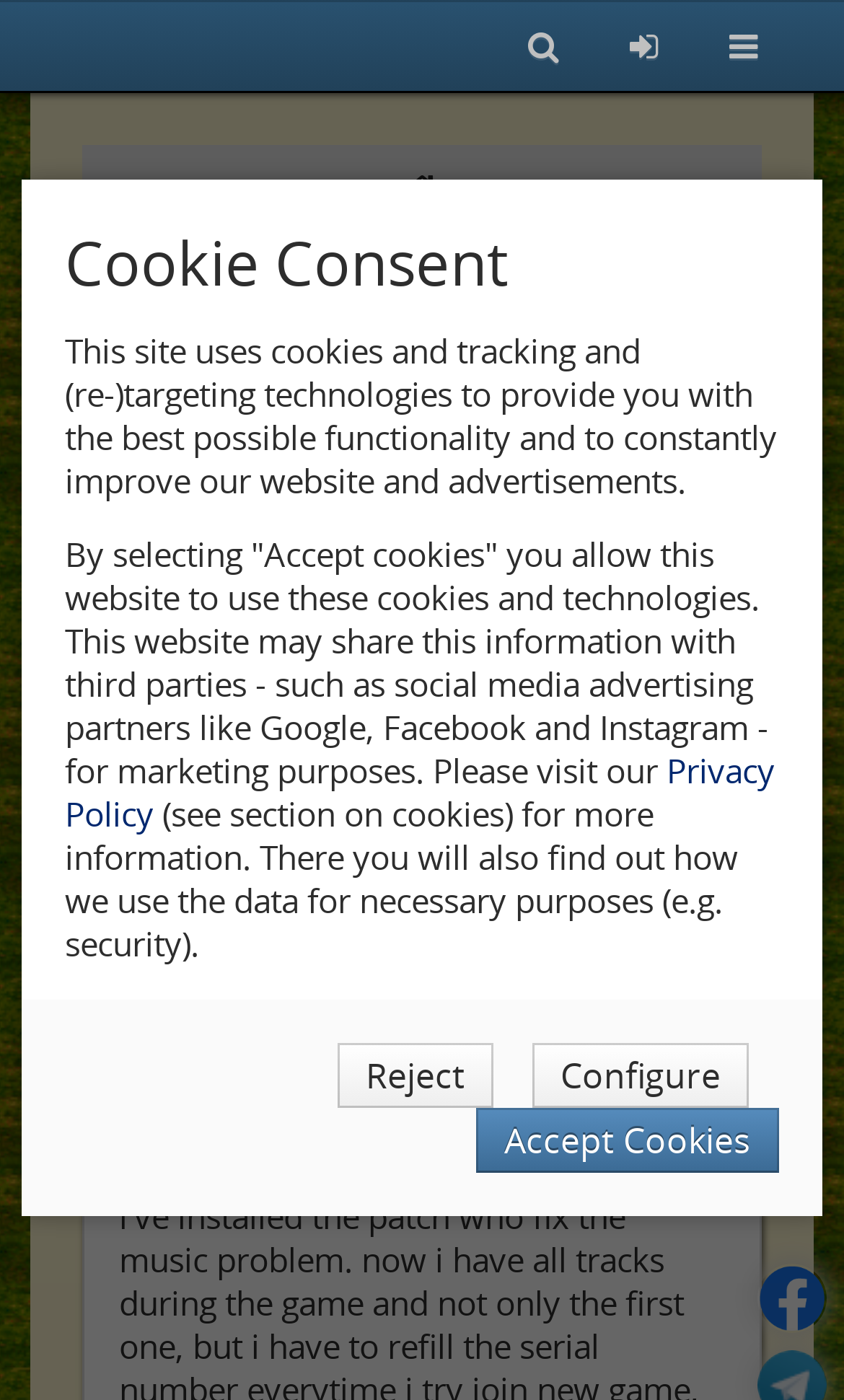Locate the bounding box of the UI element defined by this description: "problem serial number". The coordinates should be given as four float numbers between 0 and 1, formatted as [left, top, right, bottom].

[0.097, 0.24, 0.903, 0.301]